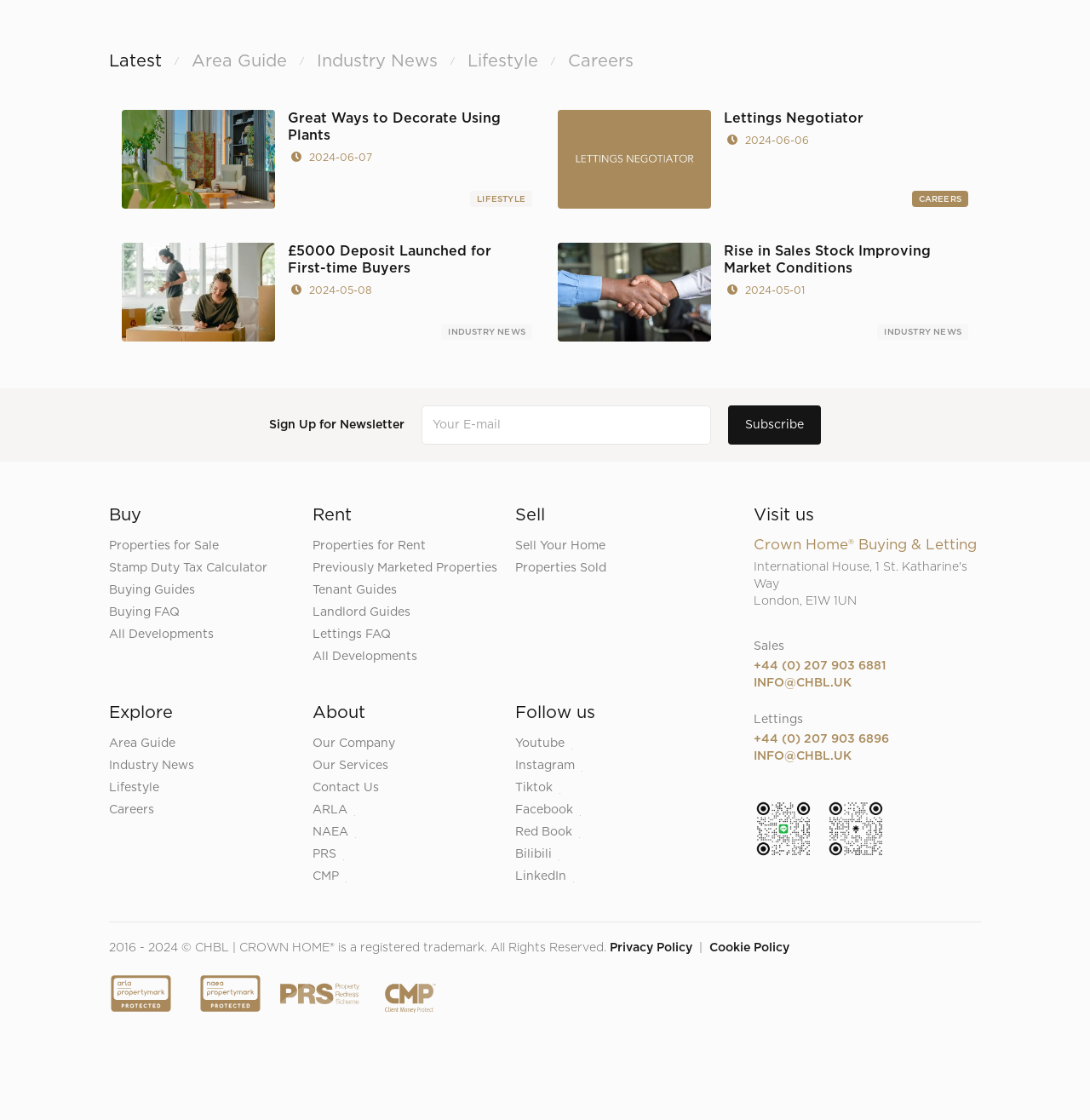Using the details from the image, please elaborate on the following question: What is the name of the company or organization?

Although the webpage provides various links and sections, it does not explicitly mention the name of the company or organization. However, it does provide links to 'About' and 'Our Company' sections, which may provide more information about the company.